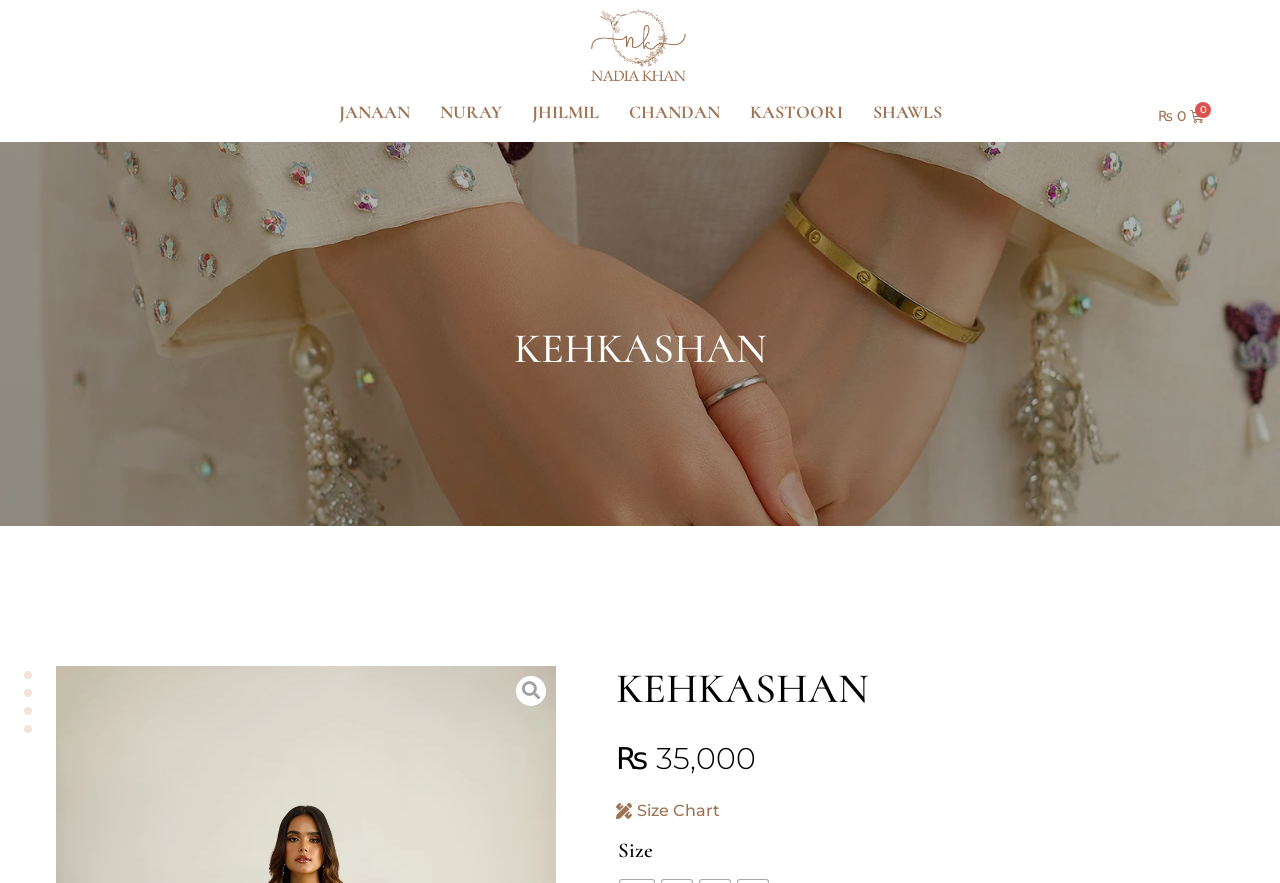Describe every aspect of the webpage comprehensively.

The webpage is introducing Kehkashan, a luxurious clothing ensemble. At the top, there is a navigation menu with 7 links: JANAAN, NURAY, JHILMIL, CHANDAN, KASTOORI, SHAWLS, and an empty link. These links are positioned horizontally, side by side, and take up about half of the top section of the page.

Below the navigation menu, there is a prominent heading "KEHKASHAN" that spans the entire width of the page. This heading is centered and takes up about a quarter of the page's height.

On the left side of the page, there is a small link with no text, positioned near the top. There are also four small links with no text, stacked vertically near the bottom left corner of the page.

On the right side of the page, there is a link with a cart icon and the text "₨ 0" near the top. Below this, there is another prominent heading "KEHKASHAN" that takes up about a quarter of the page's width. Below this heading, there is a price listed as "₨ 35,000" and a link to a "Size Chart".

Overall, the webpage is focused on showcasing the Kehkashan clothing ensemble, with a prominent heading and price listing, accompanied by navigation links and a cart icon.